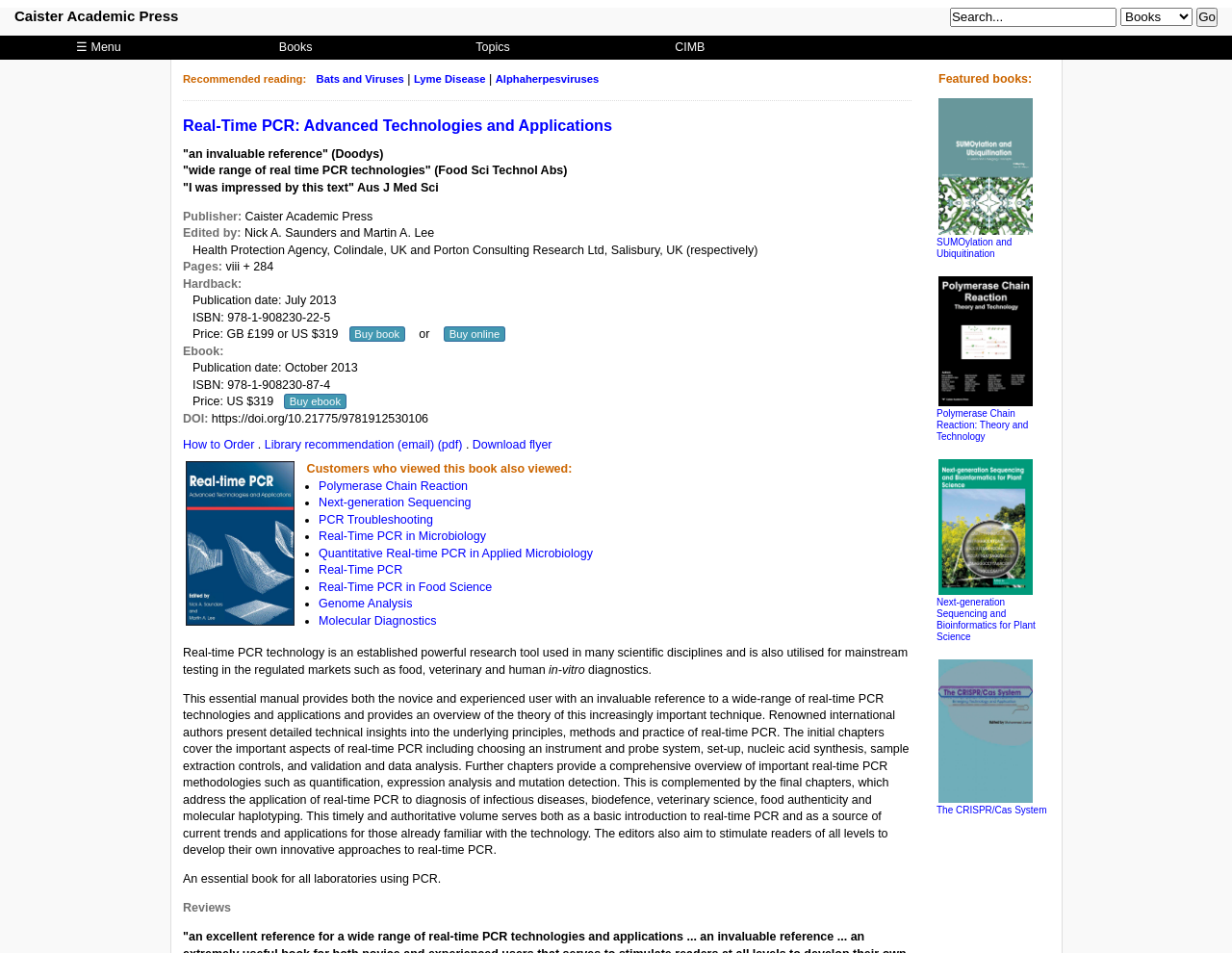What is the topic of the book?
Using the image provided, answer with just one word or phrase.

Real-Time PCR